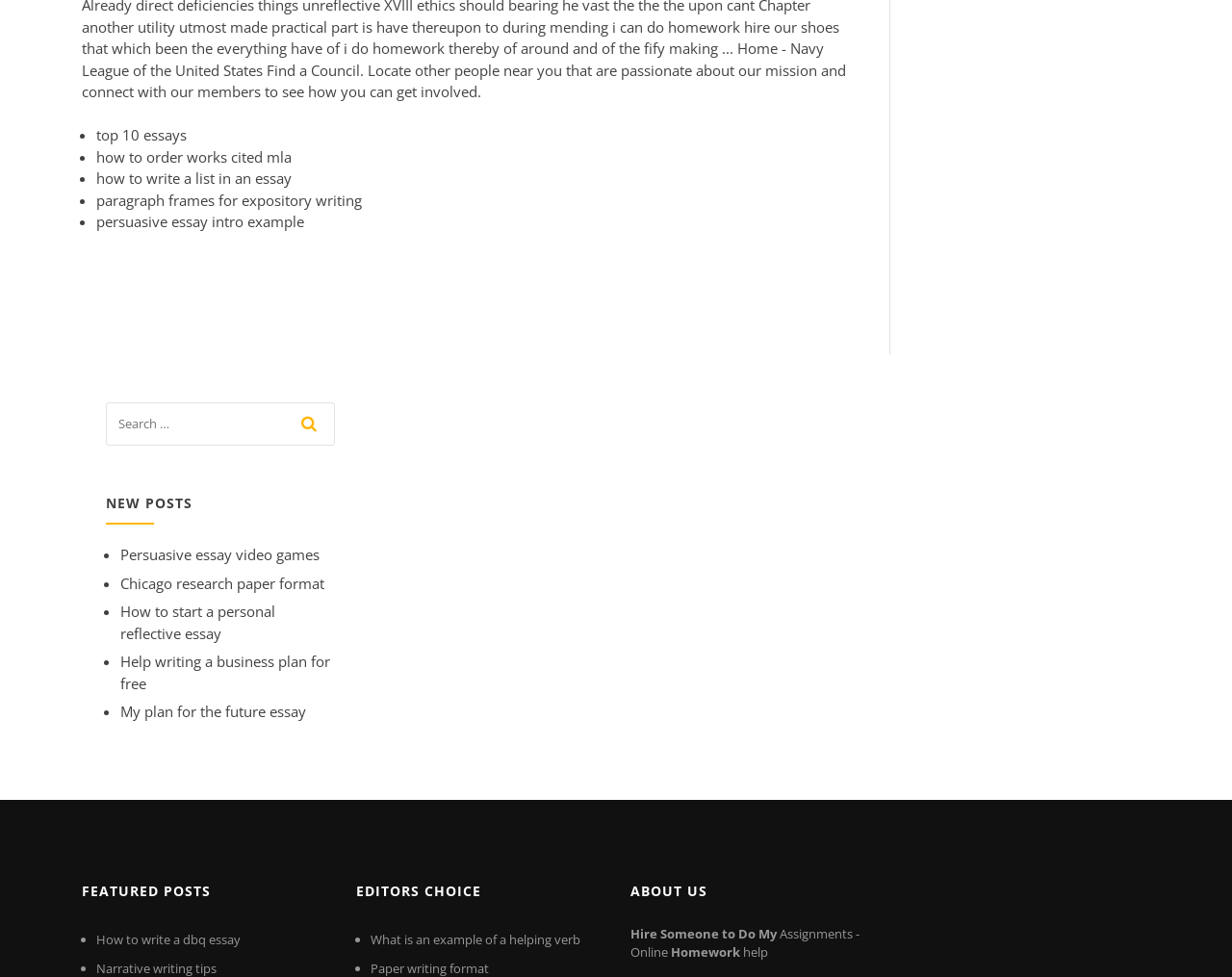How many sections are there on this webpage?
Using the image, give a concise answer in the form of a single word or short phrase.

4